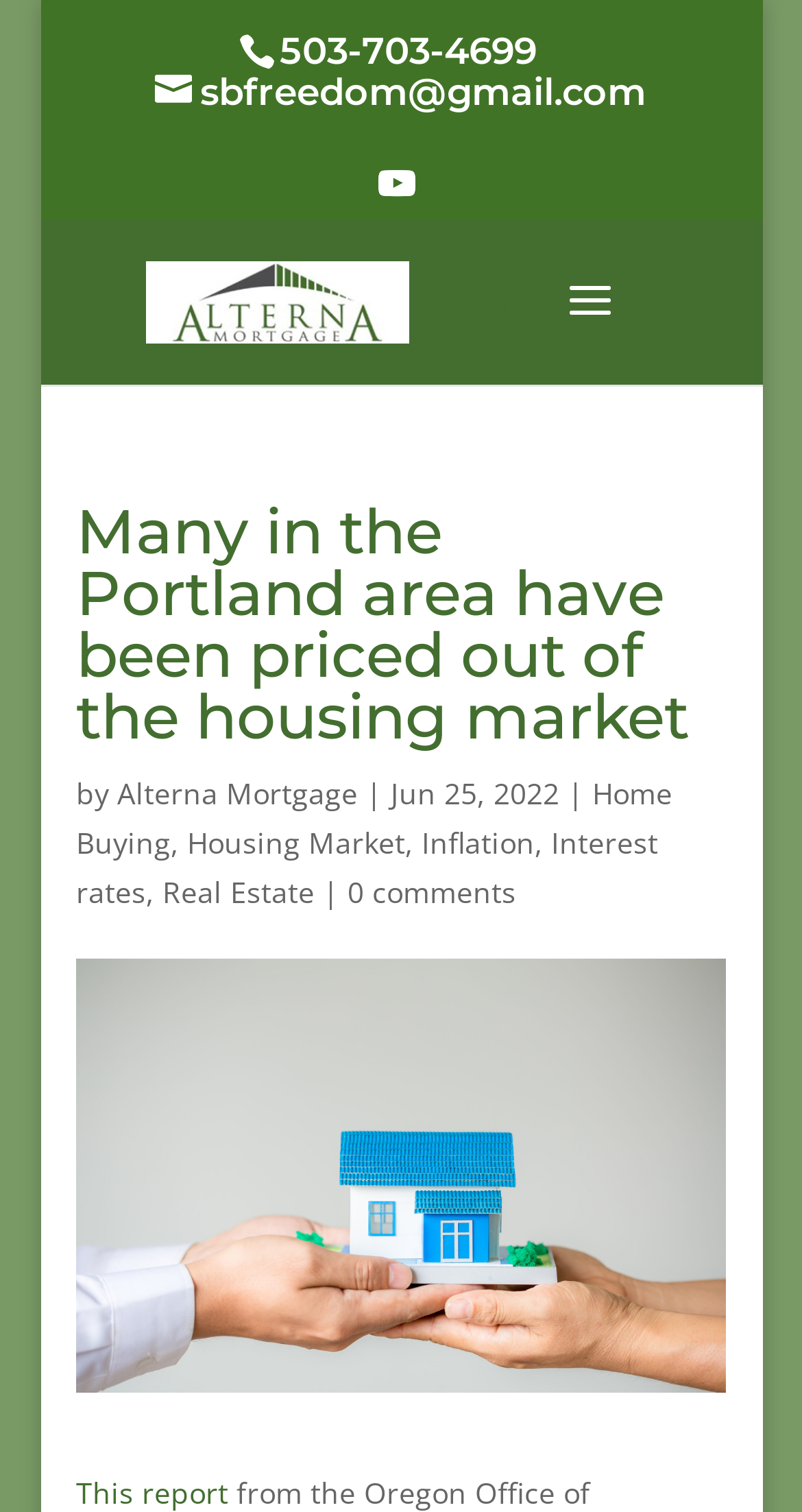Please find the bounding box coordinates of the element that must be clicked to perform the given instruction: "Visit Alterna Mortgage website". The coordinates should be four float numbers from 0 to 1, i.e., [left, top, right, bottom].

[0.105, 0.186, 0.51, 0.21]